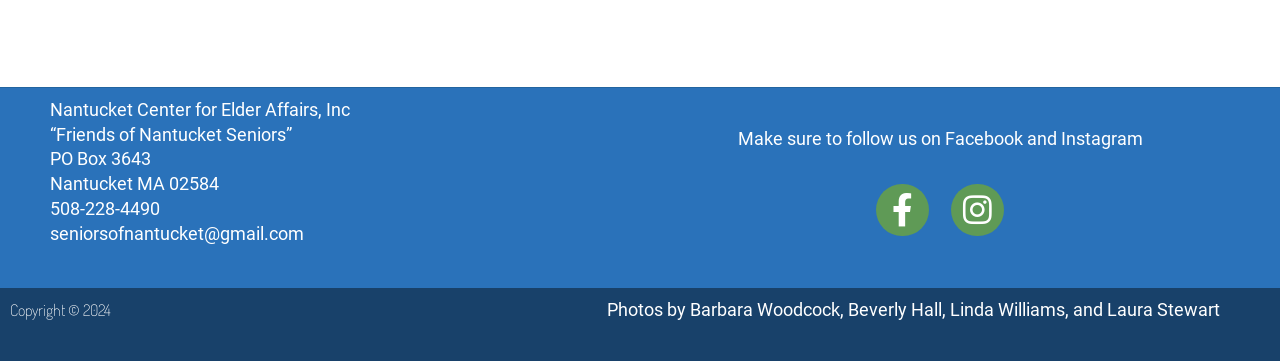Who are the photographers credited?
Please answer using one word or phrase, based on the screenshot.

Barbara Woodcock, Beverly Hall, Linda Williams, and Laura Stewart